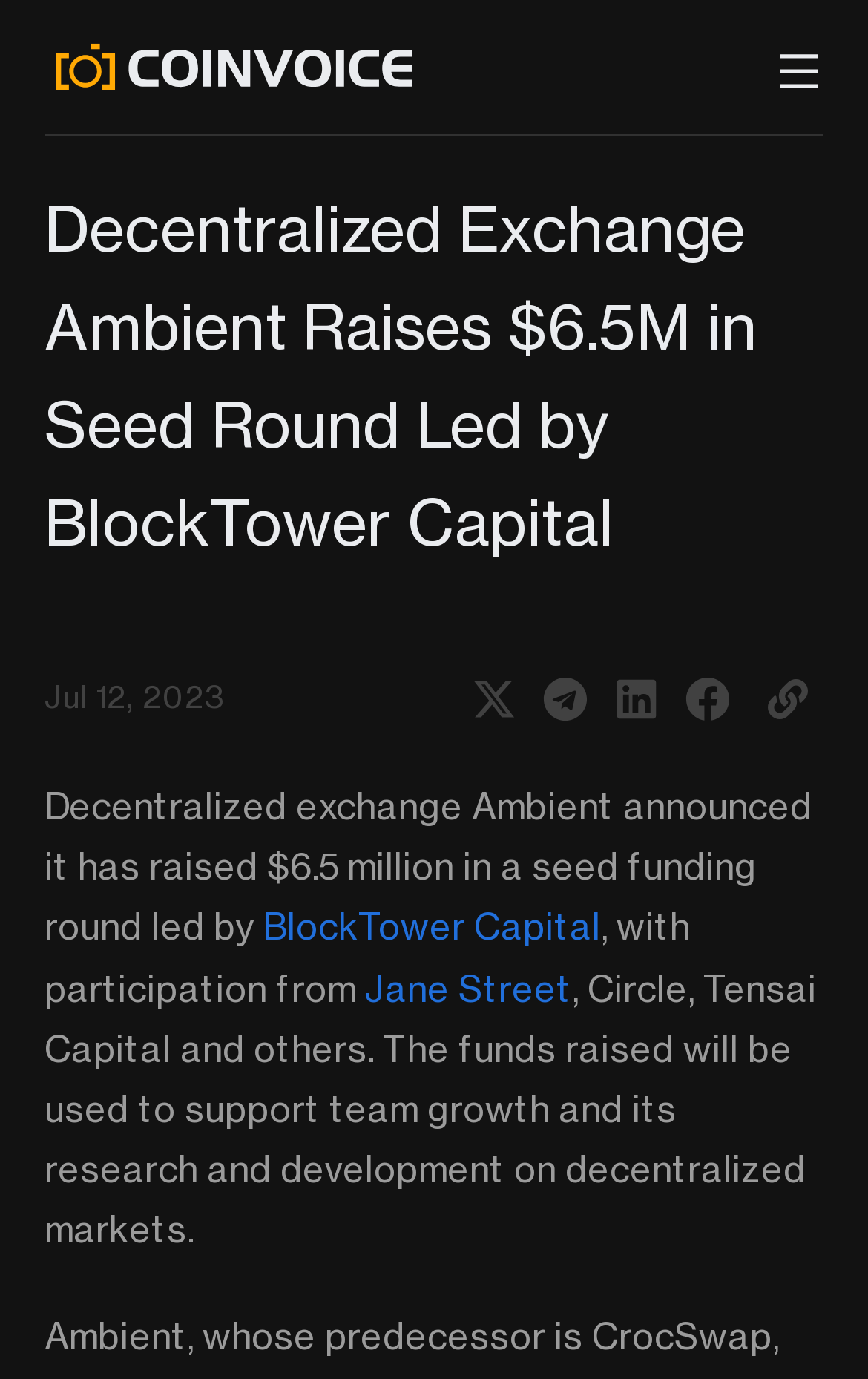Answer this question using a single word or a brief phrase:
What is the name of the decentralized exchange?

Ambient